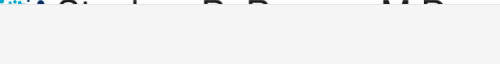Describe all the aspects of the image extensively.

The image features Stephen B. Prepas, M.D., a specialist in pediatric ophthalmology. He is likely depicted in a professional setting, emphasizing his expertise in the field. Accompanying this image is the title "Pediatric Ophthalmology and Strabismus," indicating his focus on treating eye conditions, particularly in children. This visually supports his dedication to pediatric eye care, as he has recently merged his practice with the UCI Health Gavin Herbert Eye Institute, enhancing the quality of services offered to his patients. Alongside the image, important contact information and navigational links, such as "Contact" and "Contact Office," are available, facilitating easier access for patients seeking appointments or inquiries about services.